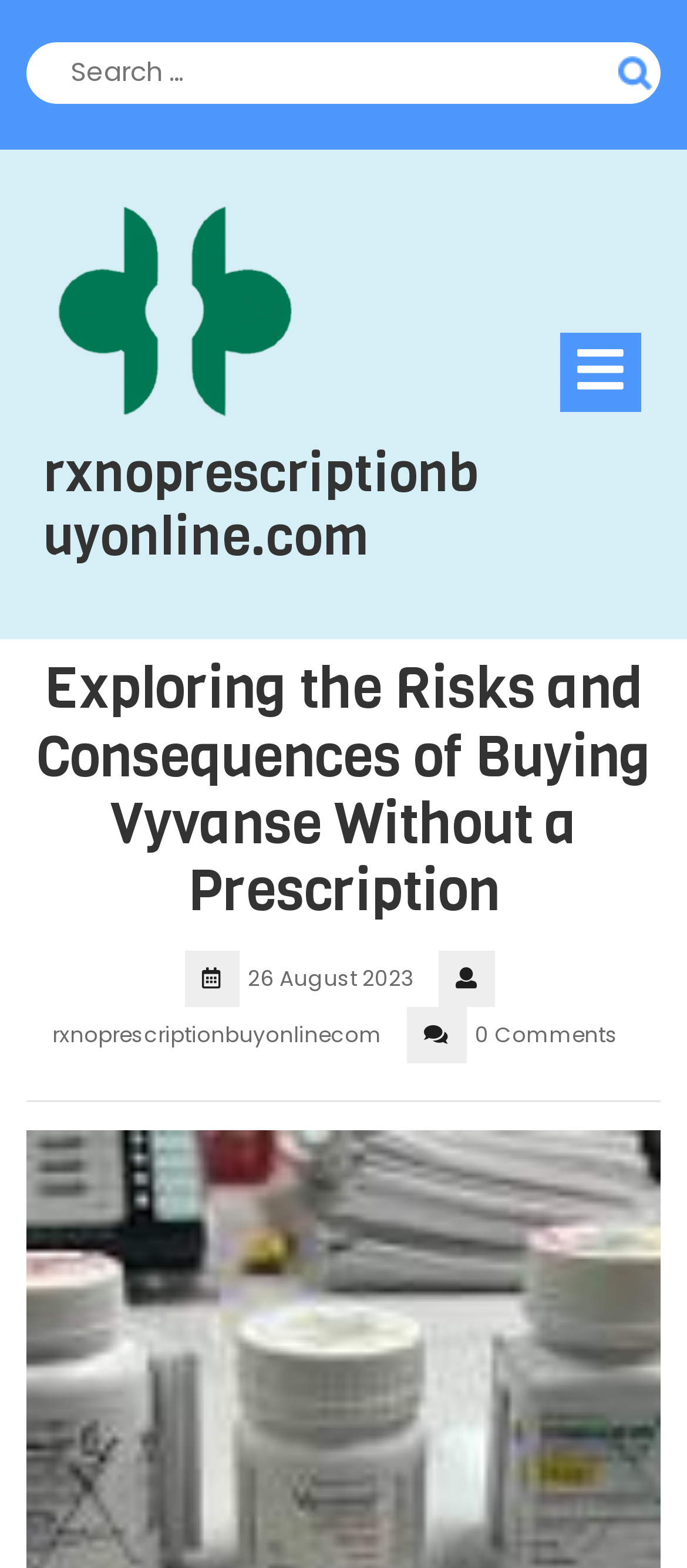Is there a search function on the webpage?
Using the visual information, reply with a single word or short phrase.

Yes